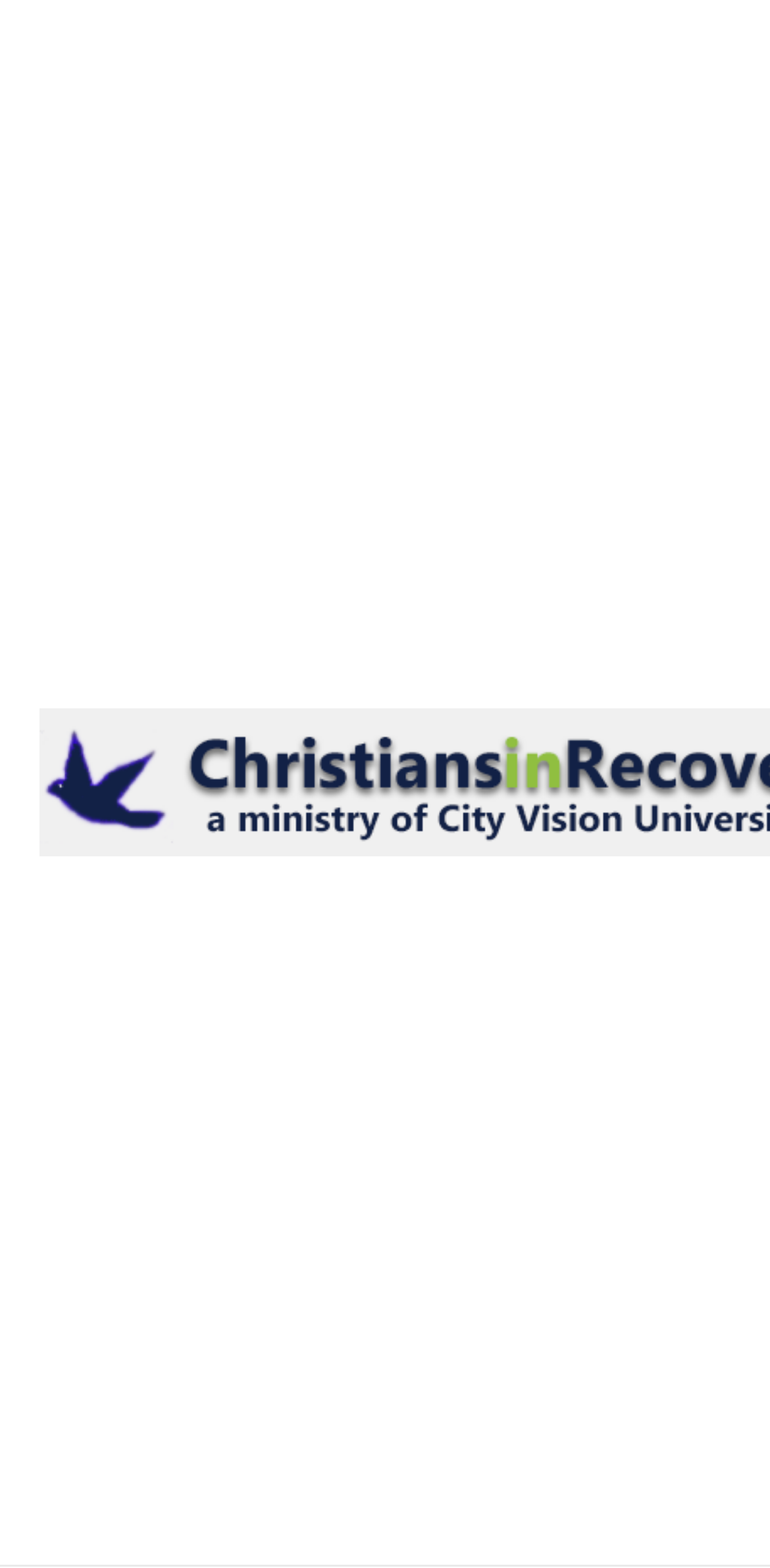Locate and extract the headline of this webpage.

What is the Theology of Recovery?